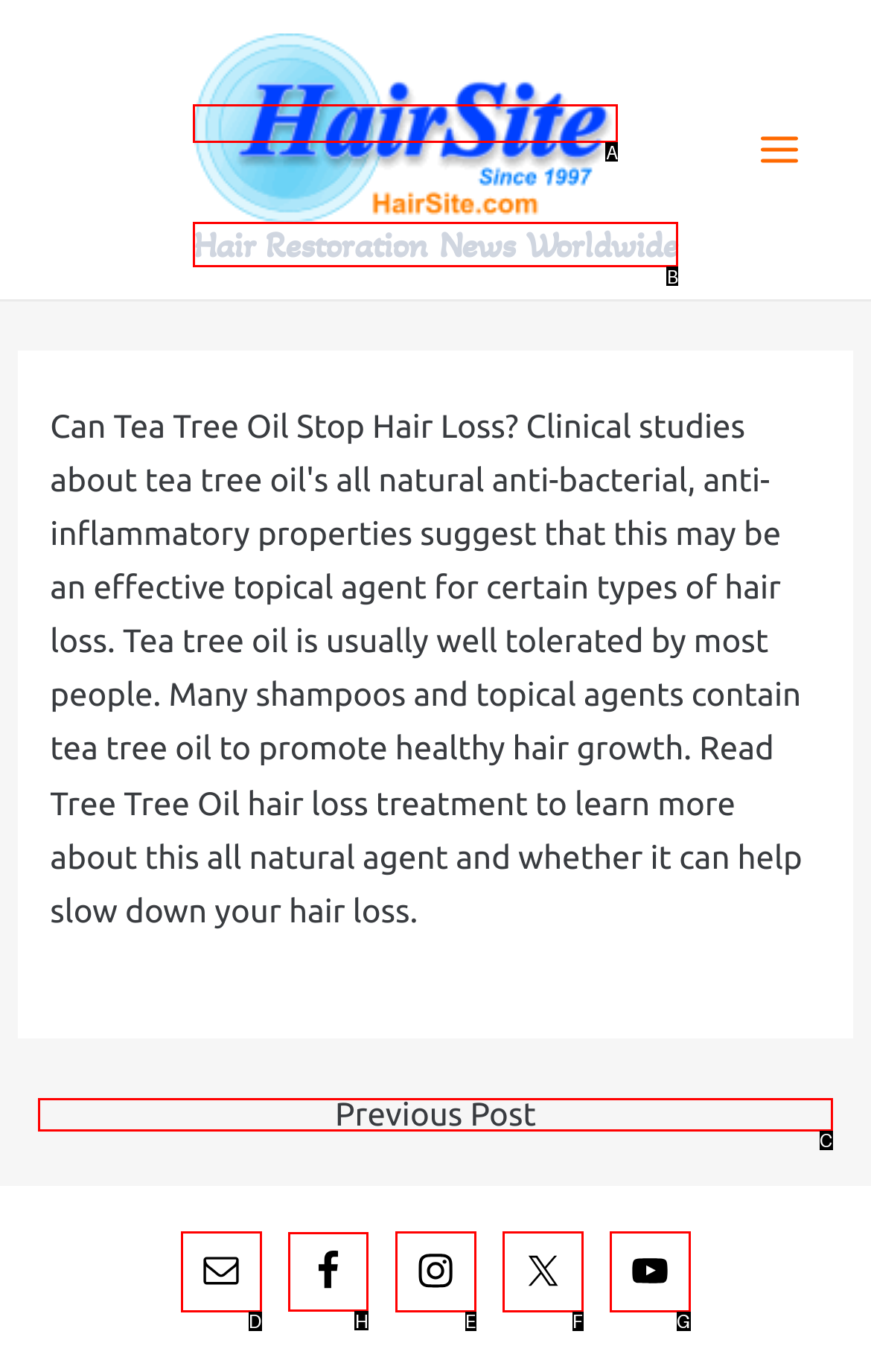Select the appropriate HTML element that needs to be clicked to execute the following task: Visit the 'Facebook' page. Respond with the letter of the option.

H